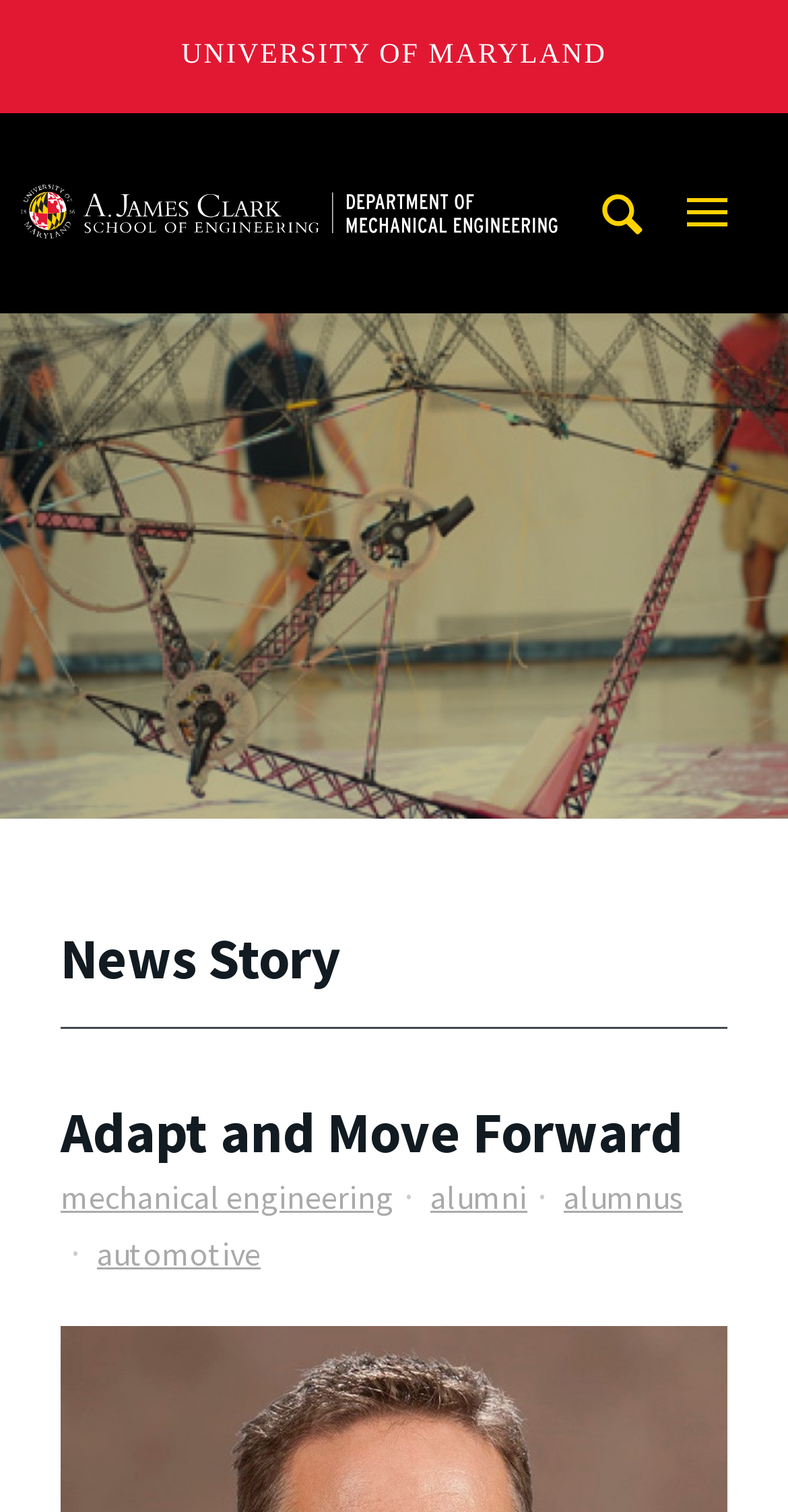Kindly respond to the following question with a single word or a brief phrase: 
What is the purpose of the textbox?

Search this site